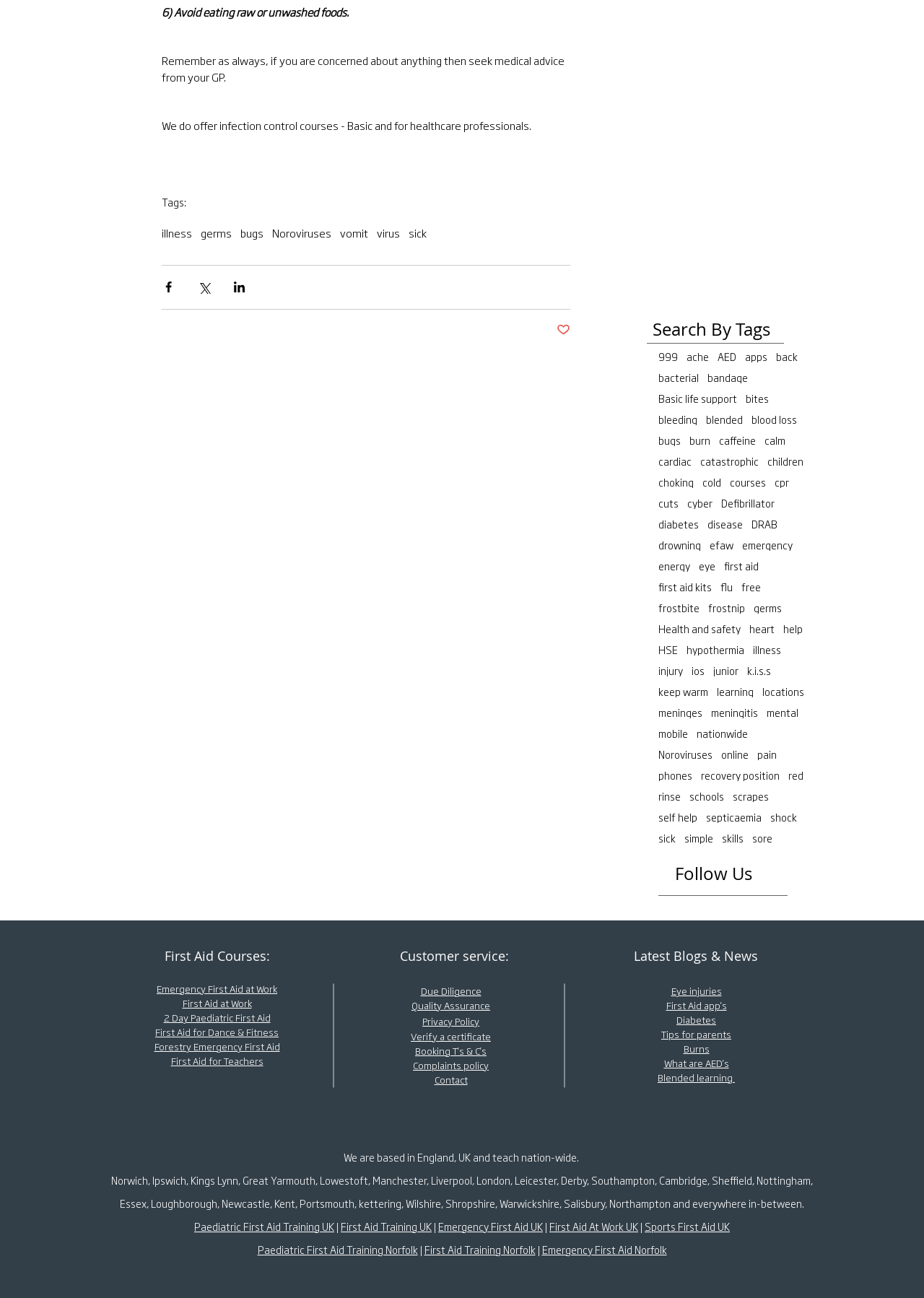What is the purpose of the 'Share via' buttons?
Please provide a comprehensive answer based on the details in the screenshot.

The presence of buttons labeled 'Share via Facebook', 'Share via Twitter', and 'Share via LinkedIn' suggests that their purpose is to allow users to share the content of the webpage on their respective social media platforms.